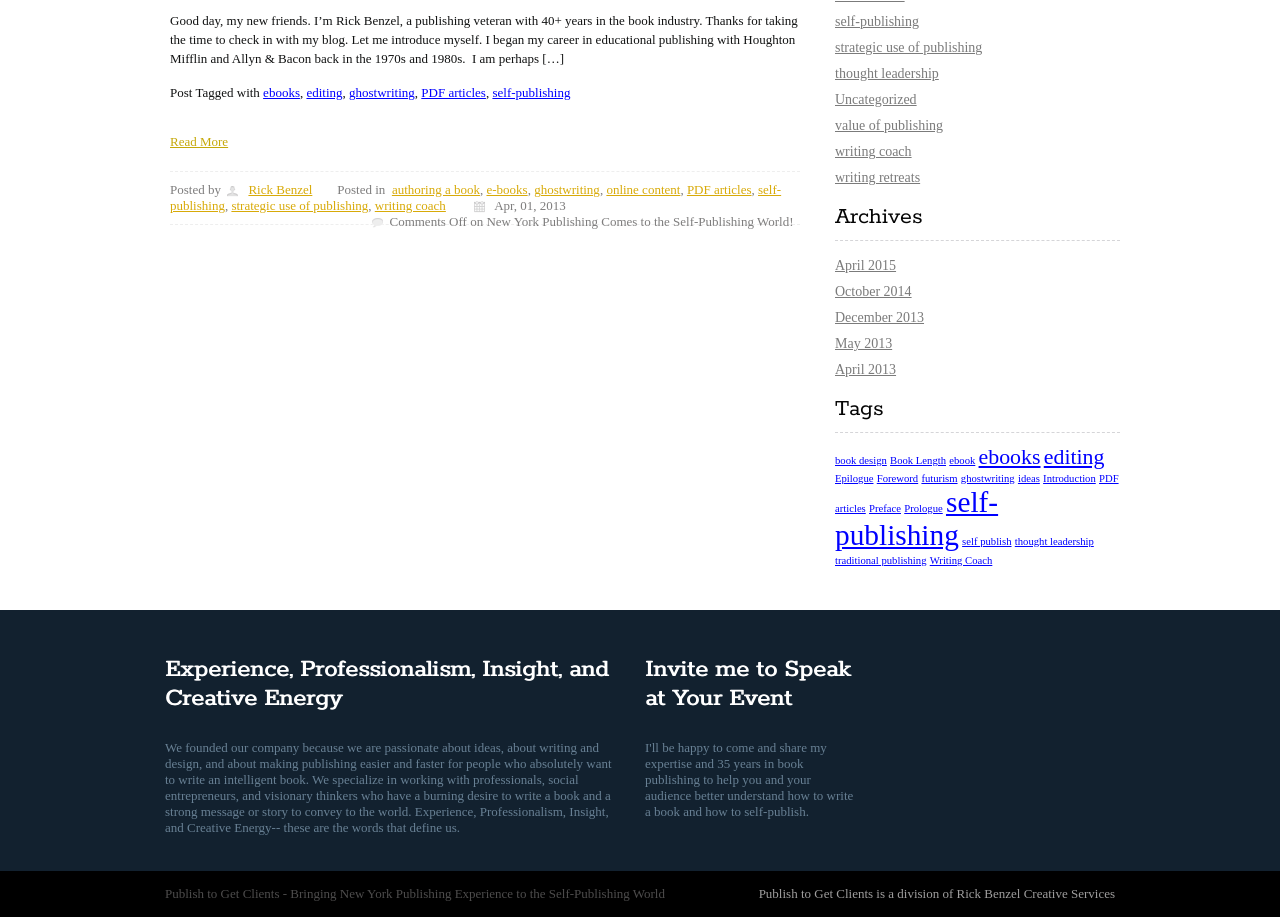For the following element description, predict the bounding box coordinates in the format (top-left x, top-left y, bottom-right x, bottom-right y). All values should be floating point numbers between 0 and 1. Description: alt="WHAT WE DO" name="CM4all_55031"

None